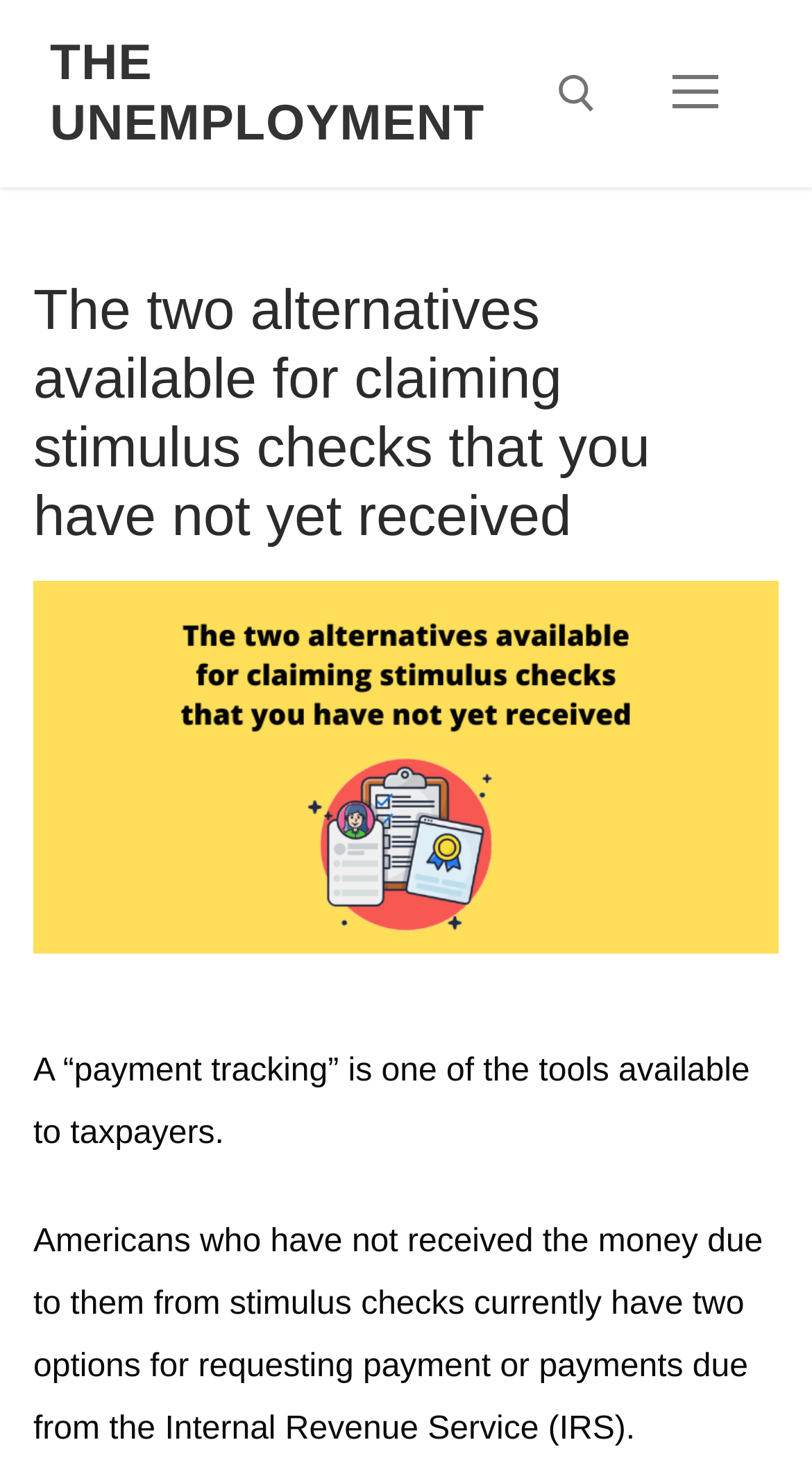What can be used to search for information on the webpage?
Answer the question in a detailed and comprehensive manner.

The webpage has a search tool that can be used to search for information, as indicated by the 'open search tool' link and the 'Search for:' static text.